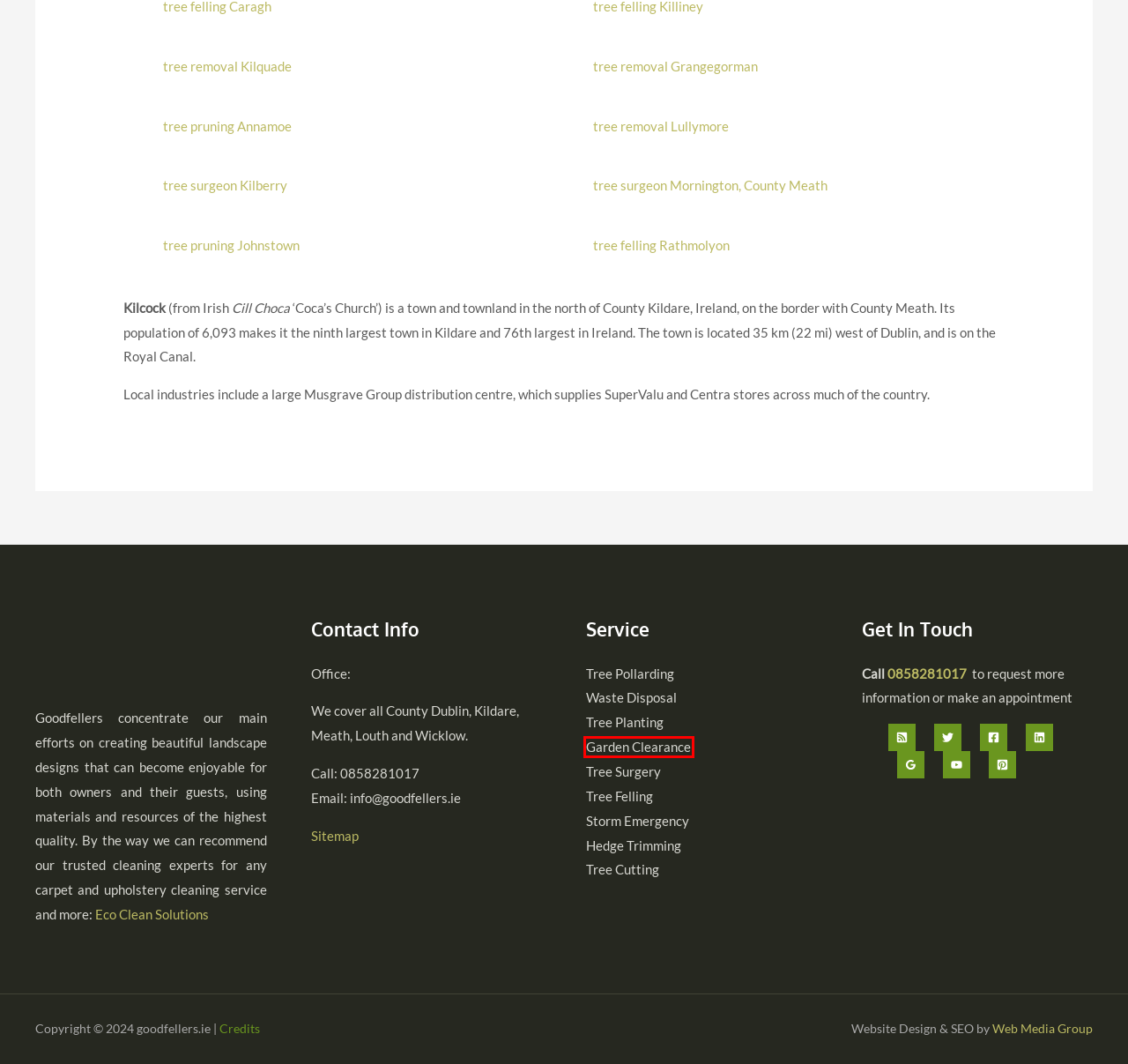Examine the screenshot of the webpage, which includes a red bounding box around an element. Choose the best matching webpage description for the page that will be displayed after clicking the element inside the red bounding box. Here are the candidates:
A. Experienced Tree Surgeon Dublin, Kildare And Meath
B. Garden Clearance - Rubbish Removal - Garden Services in Dublin
C. Digital Marketing Agency Based in Dublin | SEO & PPC
D. tree surgeon Kilberry | Trusted Services in Kilberry
E. Tree Pollarding Experts Serving Dublin, Kildare and Meath Areas
F. tree felling Rathmolyon | Trusted Services in Rathmolyon
G. Good Fellers
H. tree removal Kilquade | Trusted Services in Kilquade

B